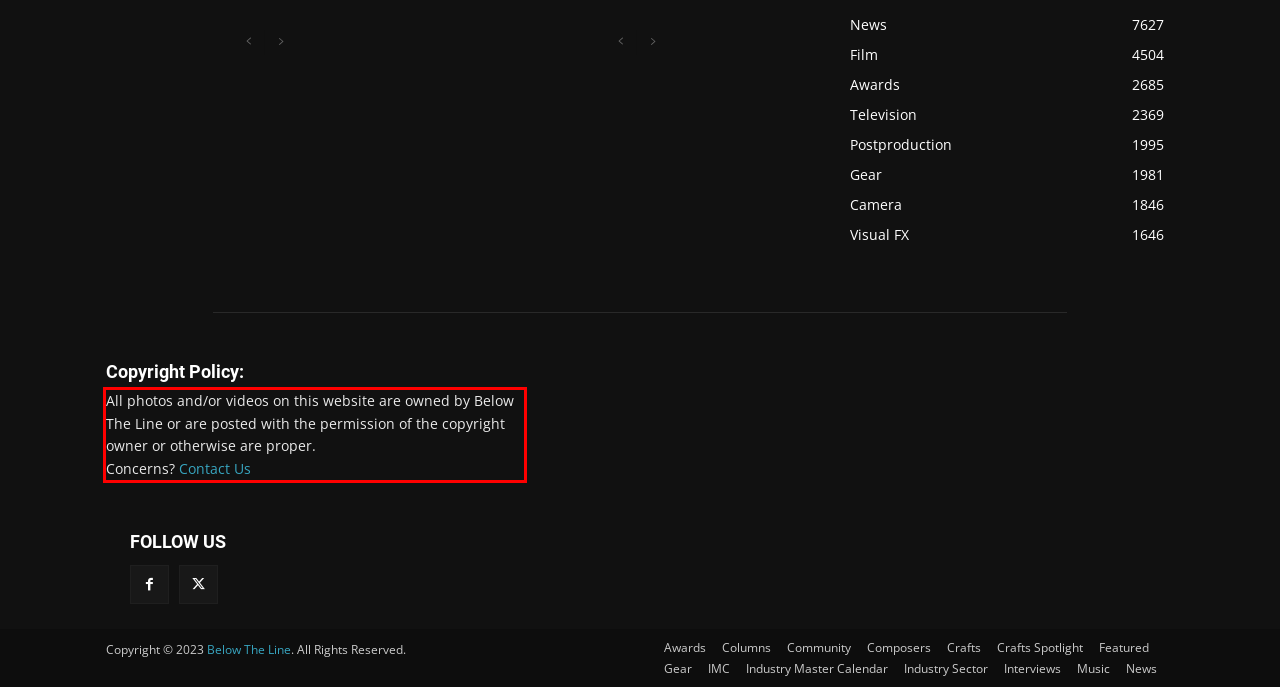You are provided with a screenshot of a webpage containing a red bounding box. Please extract the text enclosed by this red bounding box.

All photos and/or videos on this website are owned by Below The Line or are posted with the permission of the copyright owner or otherwise are proper. Concerns? Contact Us